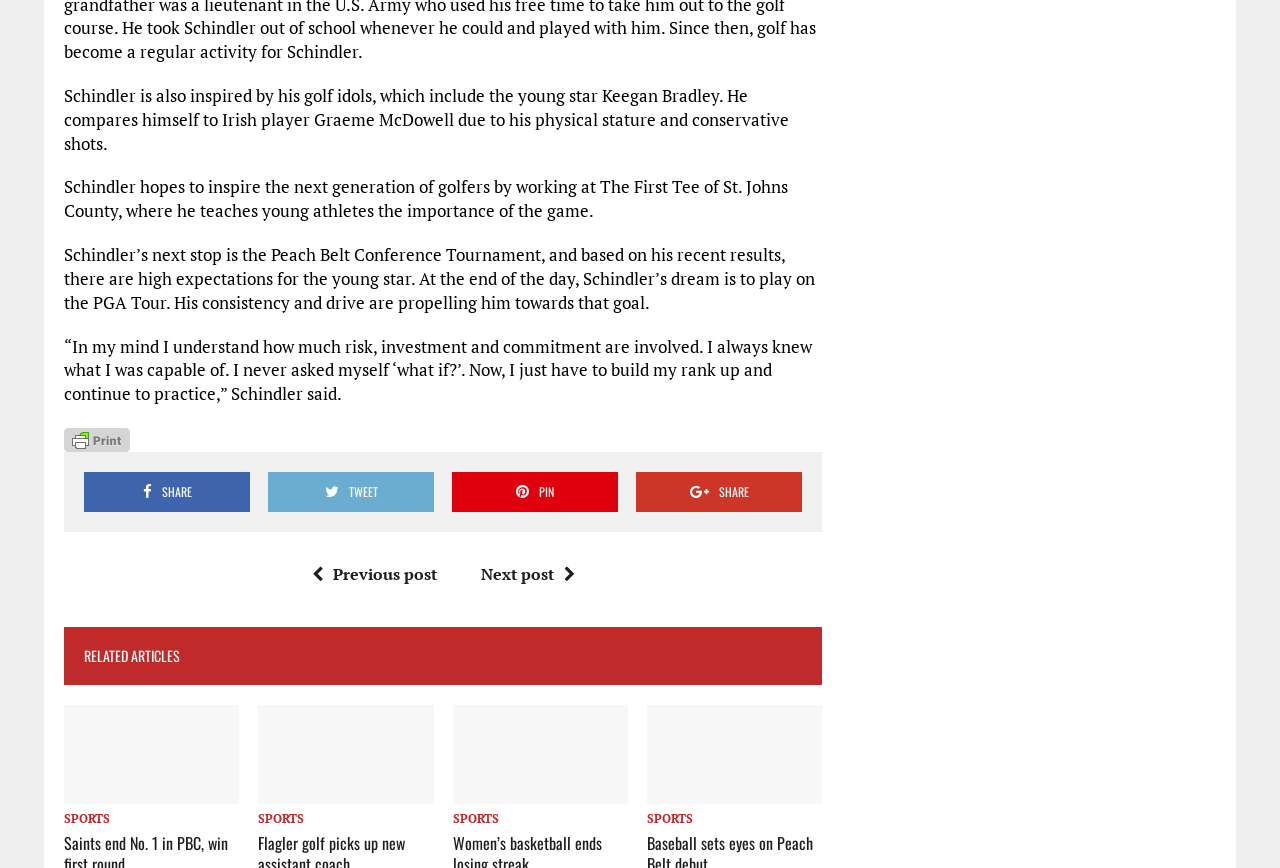Please analyze the image and provide a thorough answer to the question:
What is Schindler inspired by?

According to the text, Schindler is inspired by his golf idols, which include the young star Keegan Bradley.